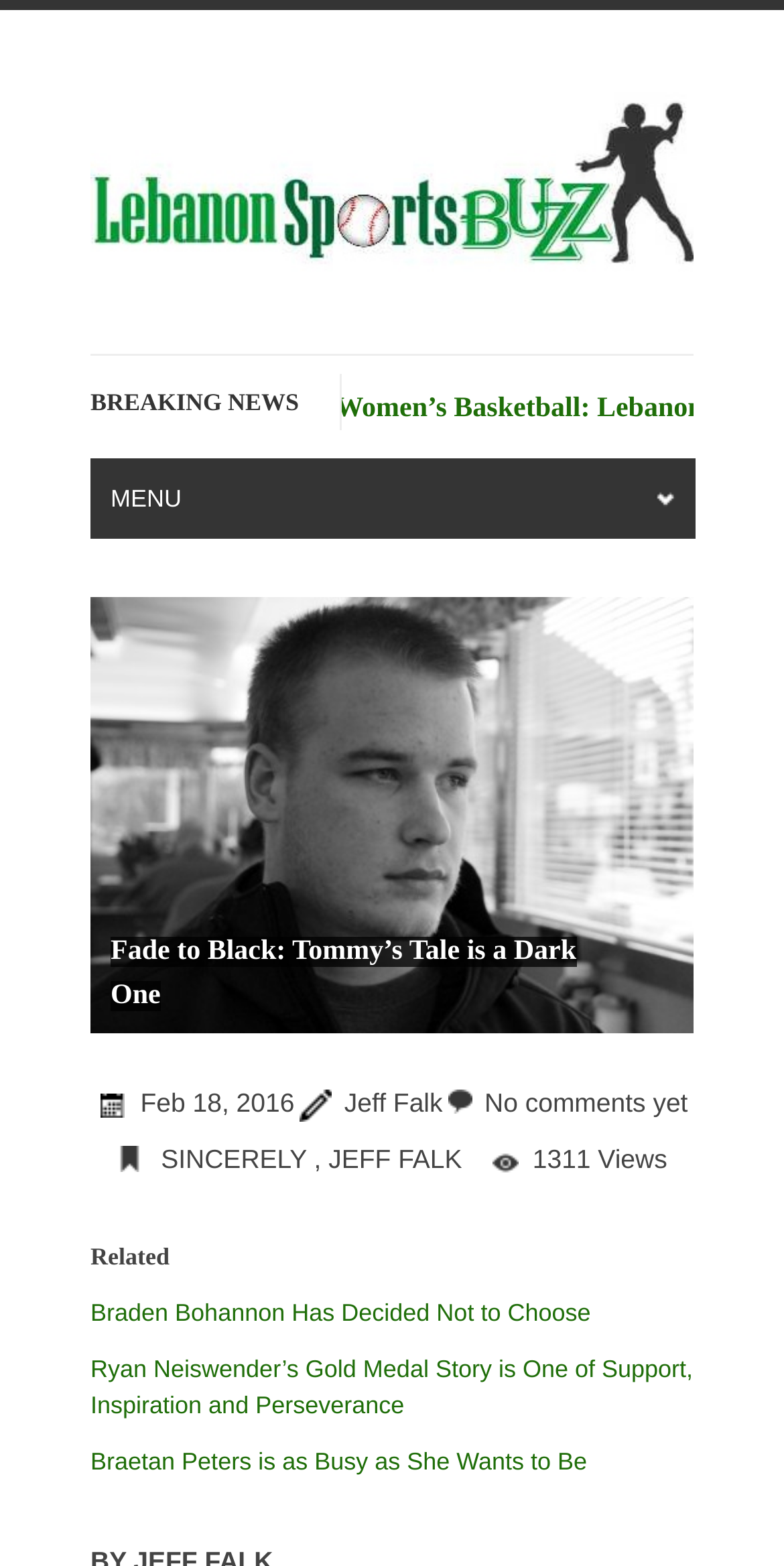Determine the bounding box coordinates of the region to click in order to accomplish the following instruction: "Click on the Lebanon Sports Buzz link". Provide the coordinates as four float numbers between 0 and 1, specifically [left, top, right, bottom].

[0.115, 0.164, 0.885, 0.185]